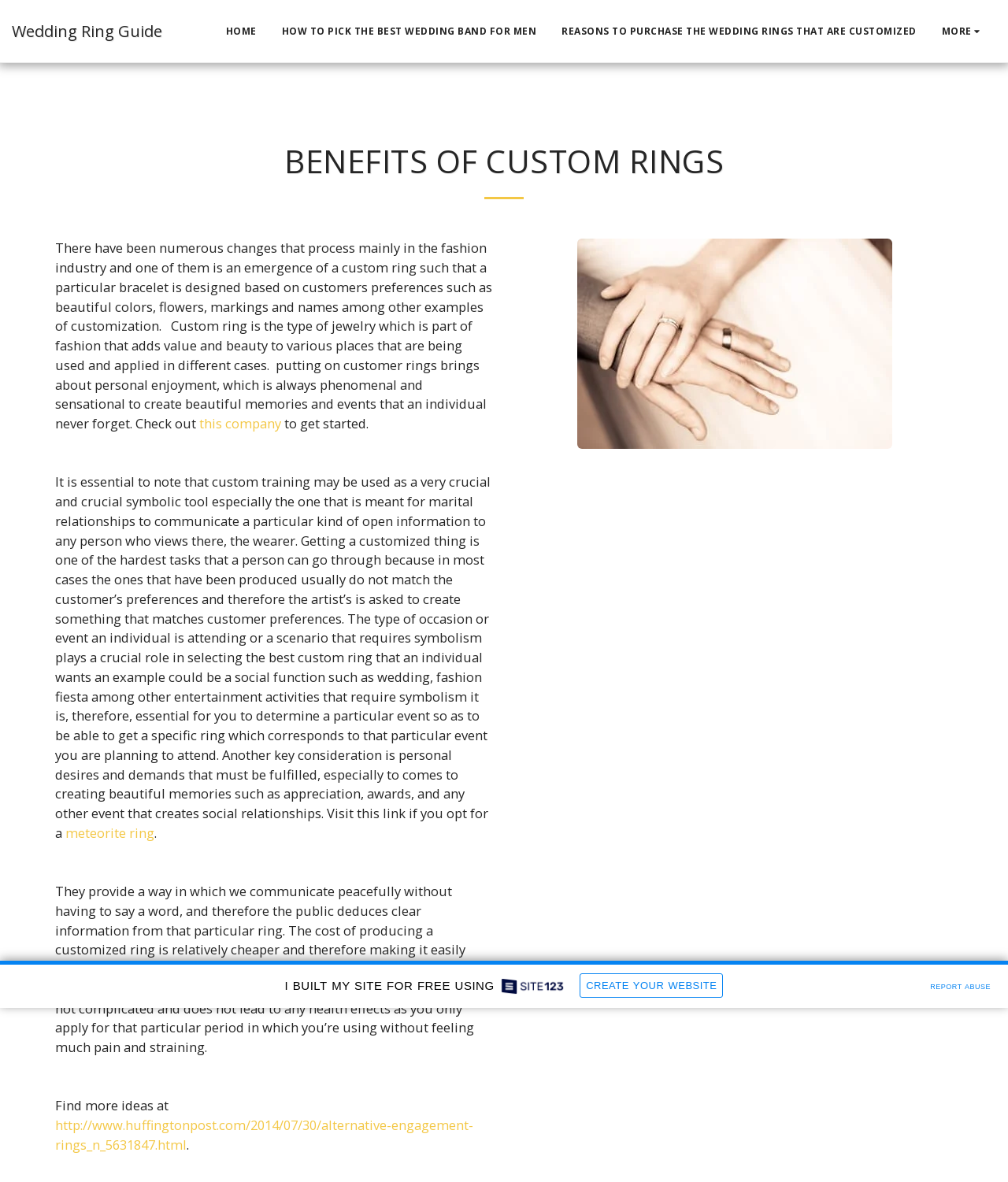Summarize the webpage comprehensively, mentioning all visible components.

The webpage is about the benefits of custom rings, specifically in the context of wedding rings. At the top, there are four links: "HOME", "HOW TO PICK THE BEST WEDDING BAND FOR MEN", "REASONS TO PURCHASE THE WEDDING RINGS THAT ARE CUSTOMIZED", and "MORE" which has a dropdown menu. 

Below these links, there is a heading "BENEFITS OF CUSTOM RINGS" followed by a horizontal separator. The main content of the page is divided into four paragraphs. The first paragraph discusses the emergence of custom rings in the fashion industry, allowing customers to design jewelry based on their preferences. It also mentions that custom rings add value and beauty to various occasions.

The second paragraph explains the importance of custom rings as a symbolic tool, especially in marital relationships. It highlights the challenges of finding a customized ring that matches the customer's preferences and the need to consider the occasion or event when selecting a custom ring.

The third paragraph discusses the benefits of custom rings, including their ability to communicate peacefully without words and their relatively affordable cost. It also mentions that custom rings are easy to use and do not lead to health effects.

The fourth paragraph provides a link to find more ideas on alternative engagement rings. 

On the right side of the page, there is an image related to the benefits of custom rings. At the bottom of the page, there are two links: "I BUILT MY SITE FOR FREE USING CREATE YOUR WEBSITE" with a small image, and "REPORT ABUSE".